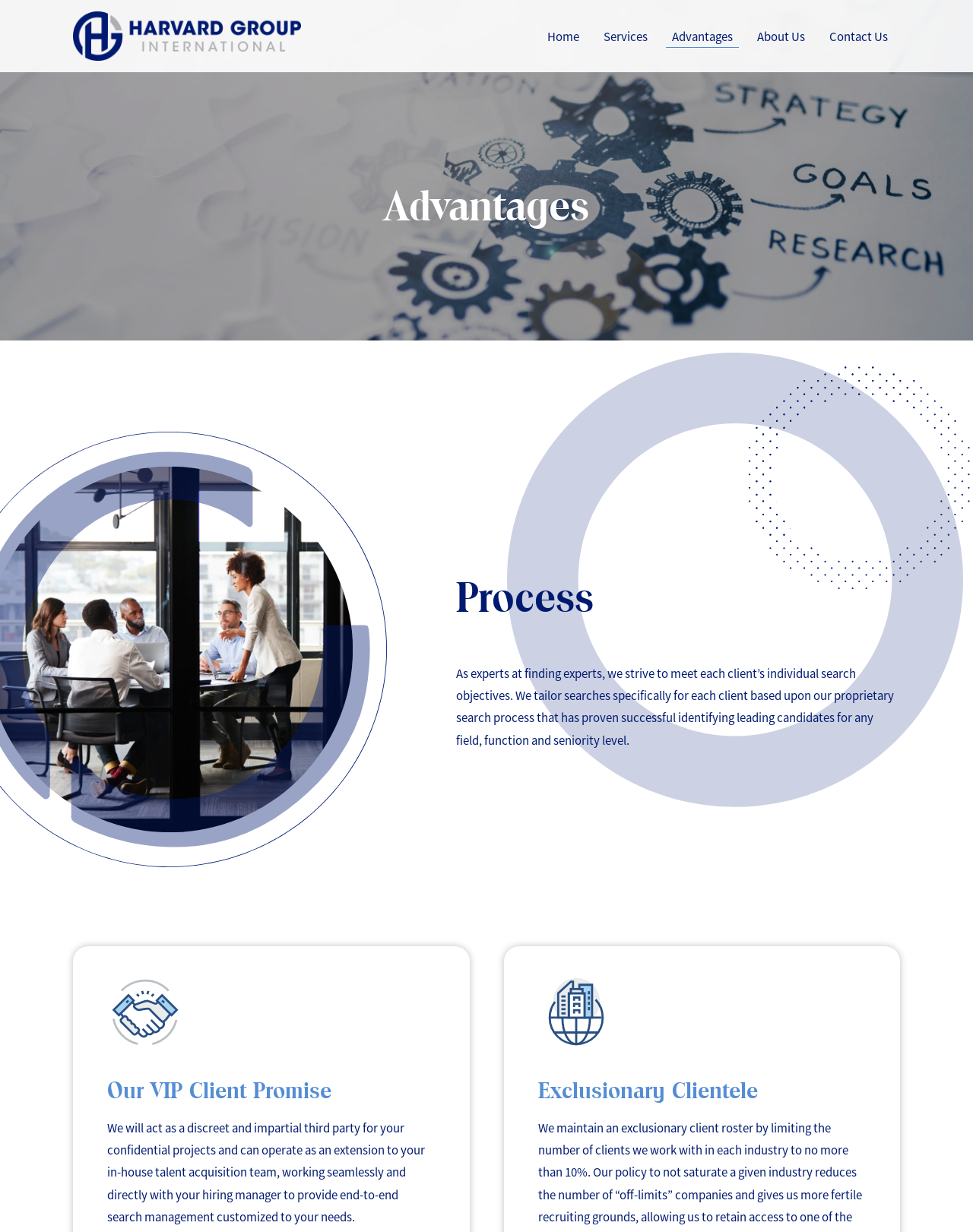What is the promise made to VIP clients?
Based on the image, give a one-word or short phrase answer.

Discreet and impartial third party